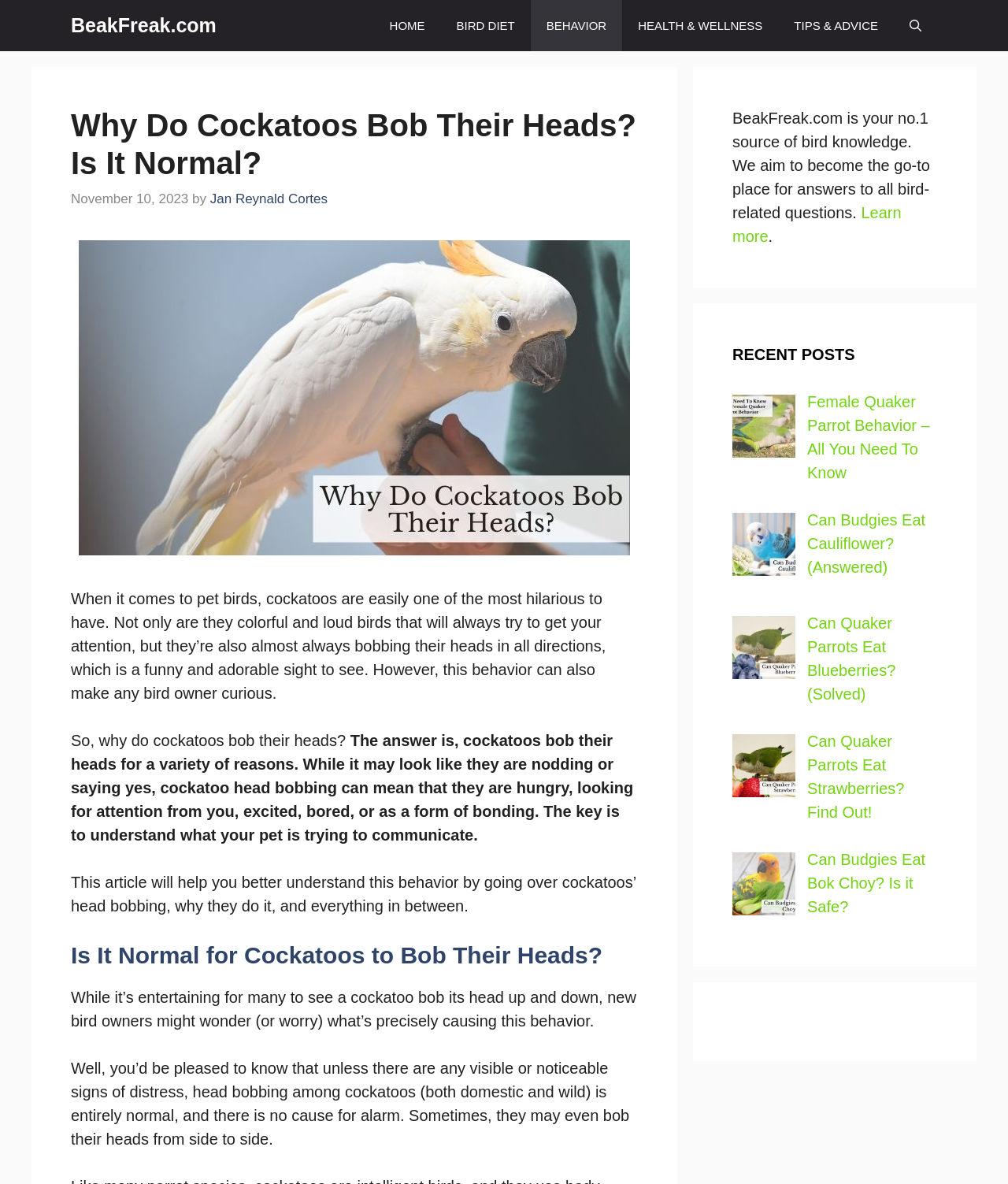What is the author of the article?
Could you give a comprehensive explanation in response to this question?

The author of the article is mentioned as 'Jan Reynald Cortes' in the header section of the webpage, next to the publication date.